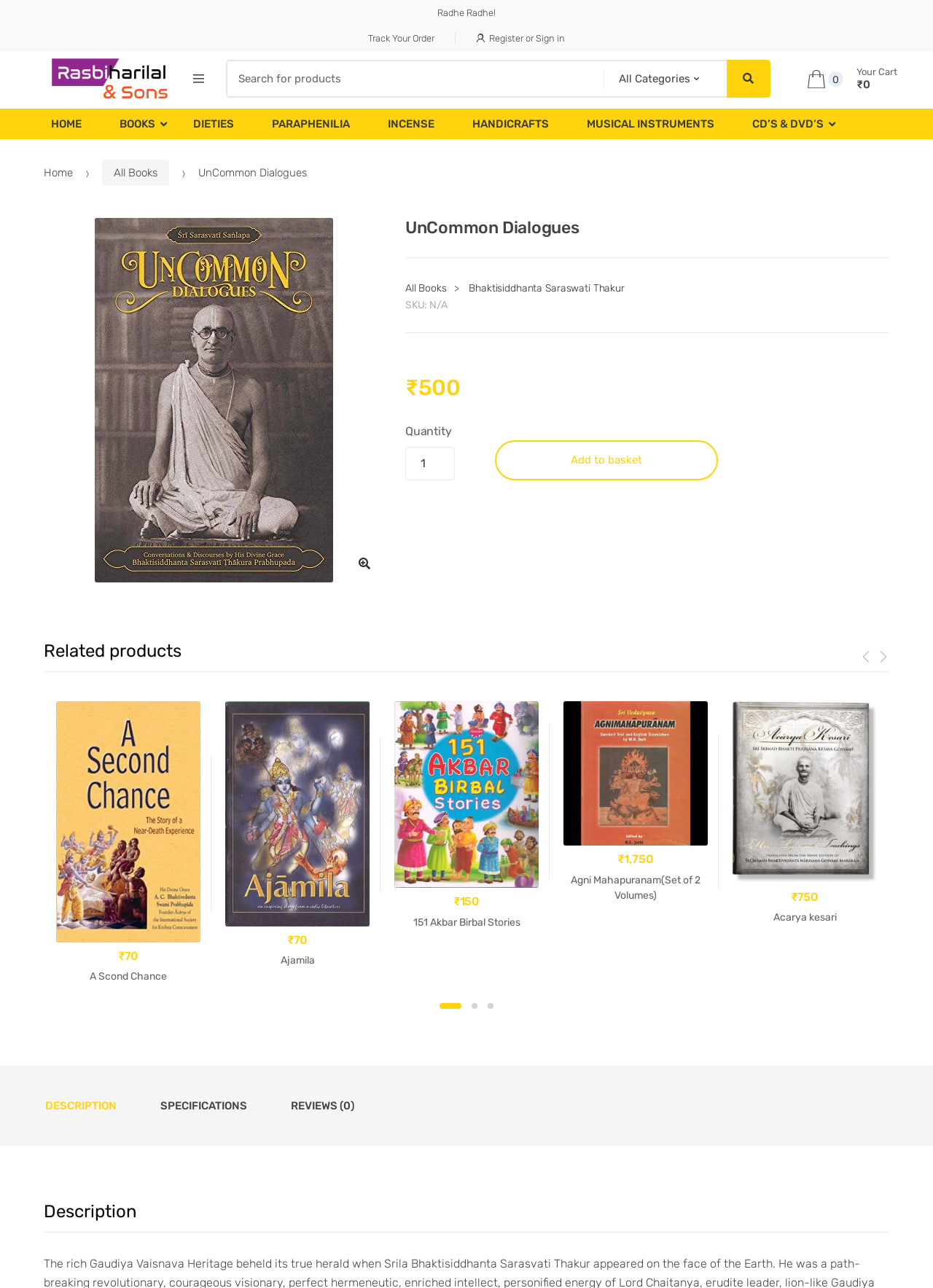What is the type of the element that says 'Search for:'?
Refer to the image and answer the question using a single word or phrase.

textbox